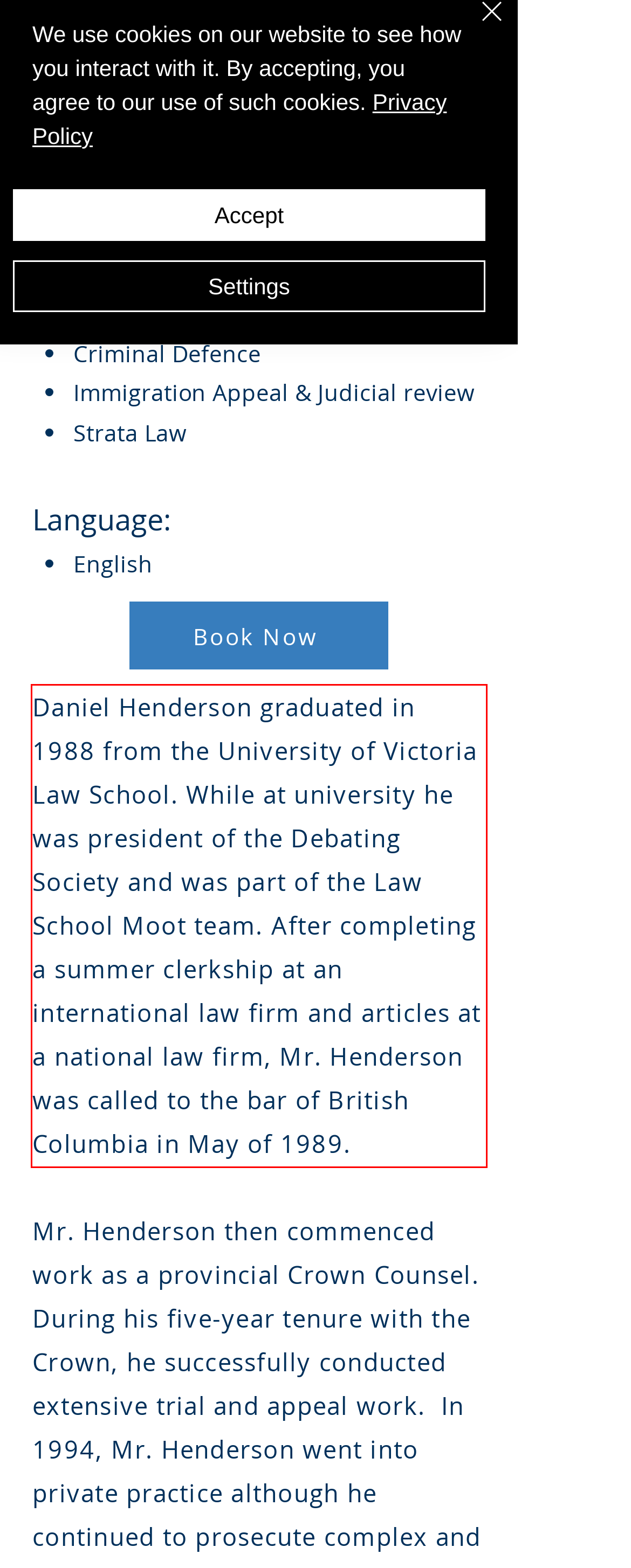Analyze the webpage screenshot and use OCR to recognize the text content in the red bounding box.

Daniel Henderson graduated in 1988 from the University of Victoria Law School. While at university he was president of the Debating Society and was part of the Law School Moot team. After completing a summer clerkship at an international law firm and articles at a national law firm, Mr. Henderson was called to the bar of British Columbia in May of 1989.